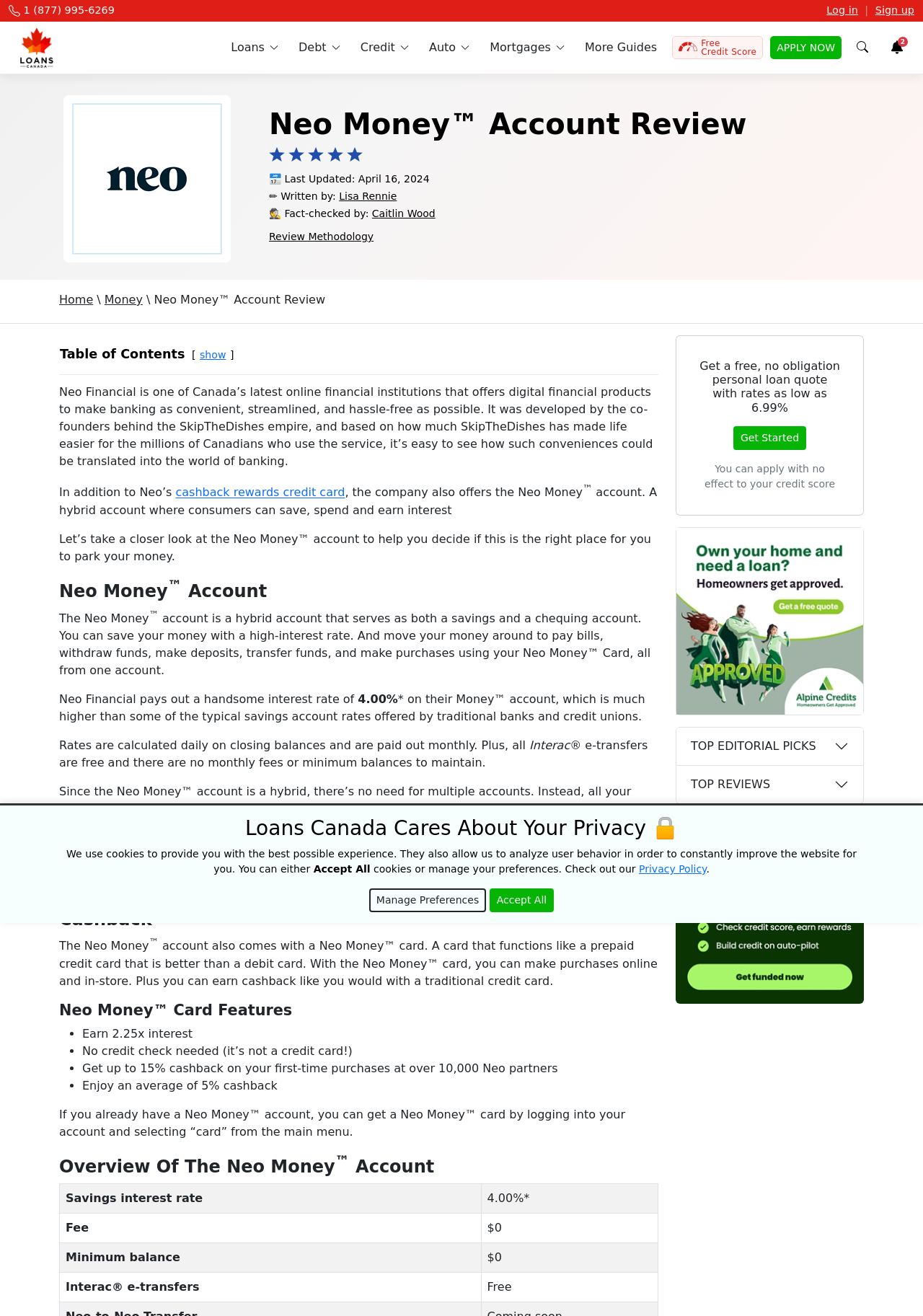Can you find the bounding box coordinates of the area I should click to execute the following instruction: "Click the logo"?

None